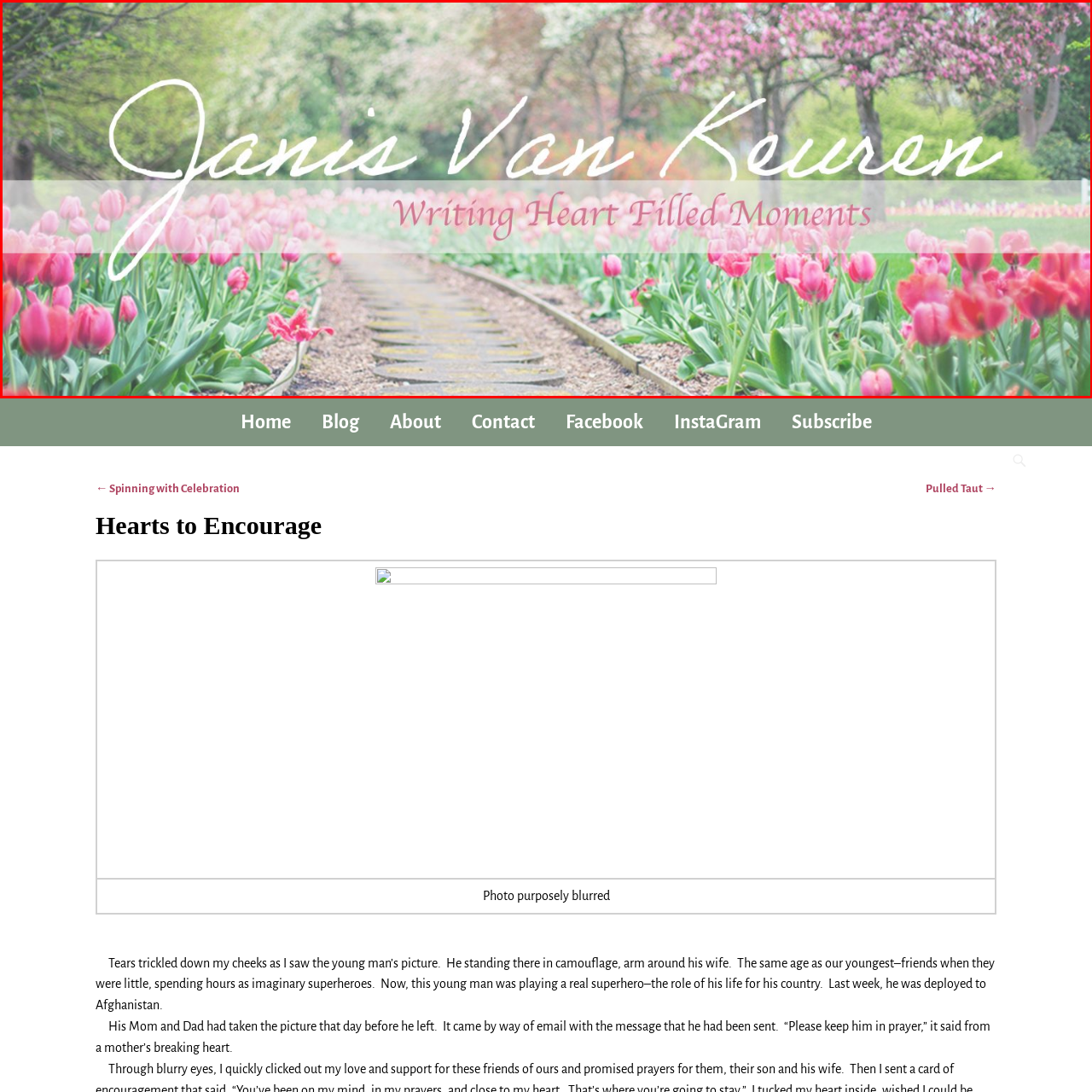Look at the region marked by the red box and describe it extensively.

The image features a captivating floral landscape that sets a serene backdrop for the text overlaid on it. Prominently displayed in elegant white script is "Janis Van Keuren," suggesting a personal touch or branding associated with the author or content creator. Beneath this, in a softer pink hue, the phrase "Writing Heart Filled Moments" complements the primary text, hinting at a focus on heartfelt storytelling or reflective writing.

In the foreground, vibrant pink tulips bloom along a winding pathway lined with smooth stones, inviting viewers into the tranquil scene. The surrounding greenery and hints of blossoming trees create a picturesque environment, suggesting a connection to nature and warmth. This image not only reflects a peaceful ambiance but also embodies the essence of the content, likely centered on moments that resonate emotionally with readers.